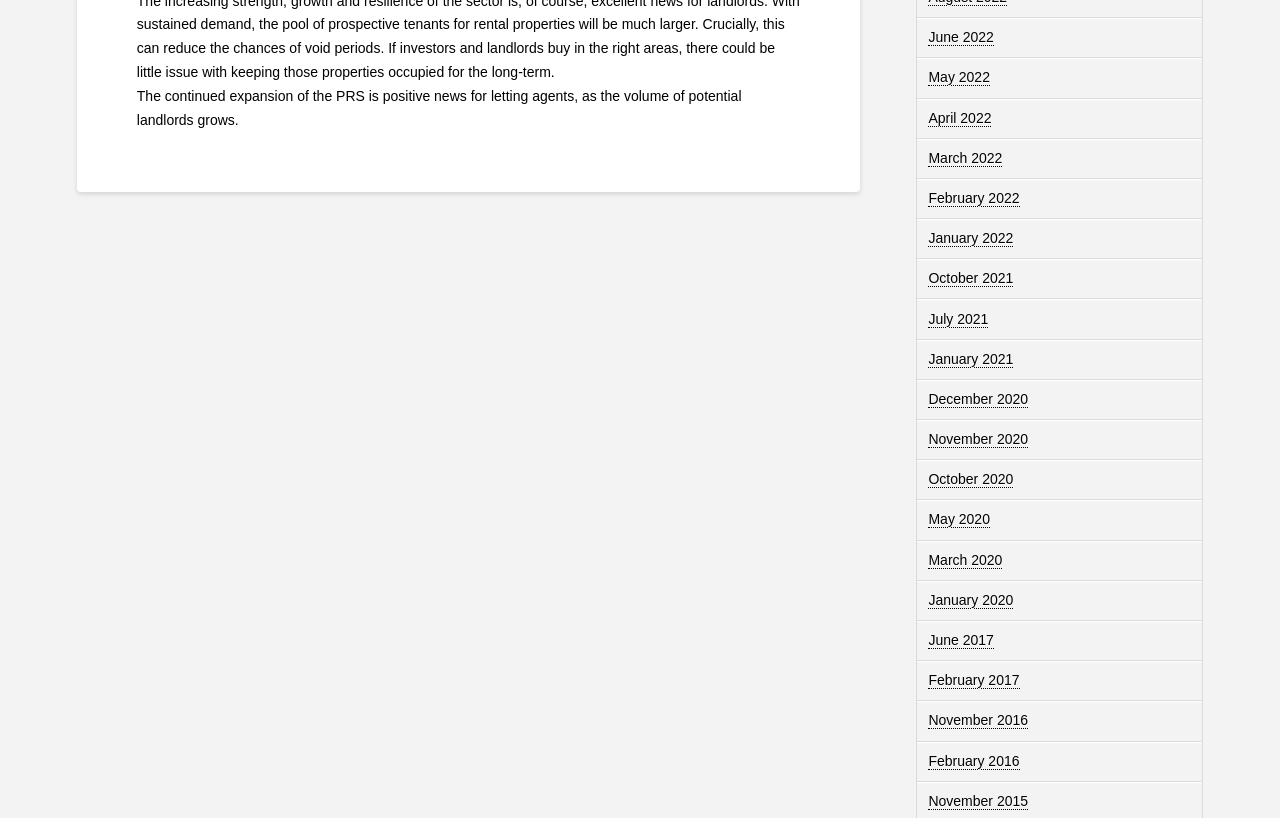How many links are available on the webpage?
Using the visual information from the image, give a one-word or short-phrase answer.

19